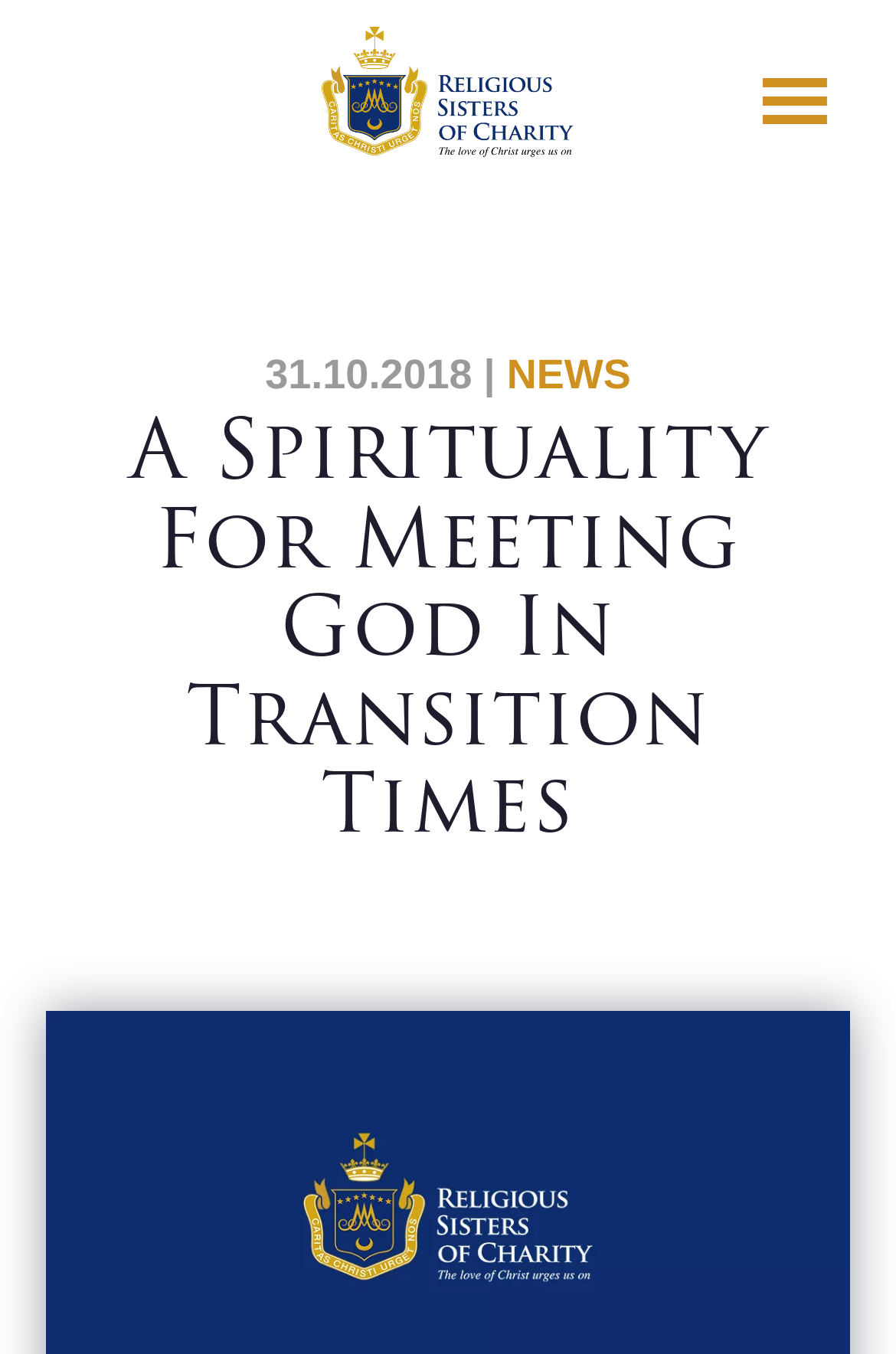Please provide a brief answer to the following inquiry using a single word or phrase:
What is the logo of the organization?

Religious Sisters of Charity